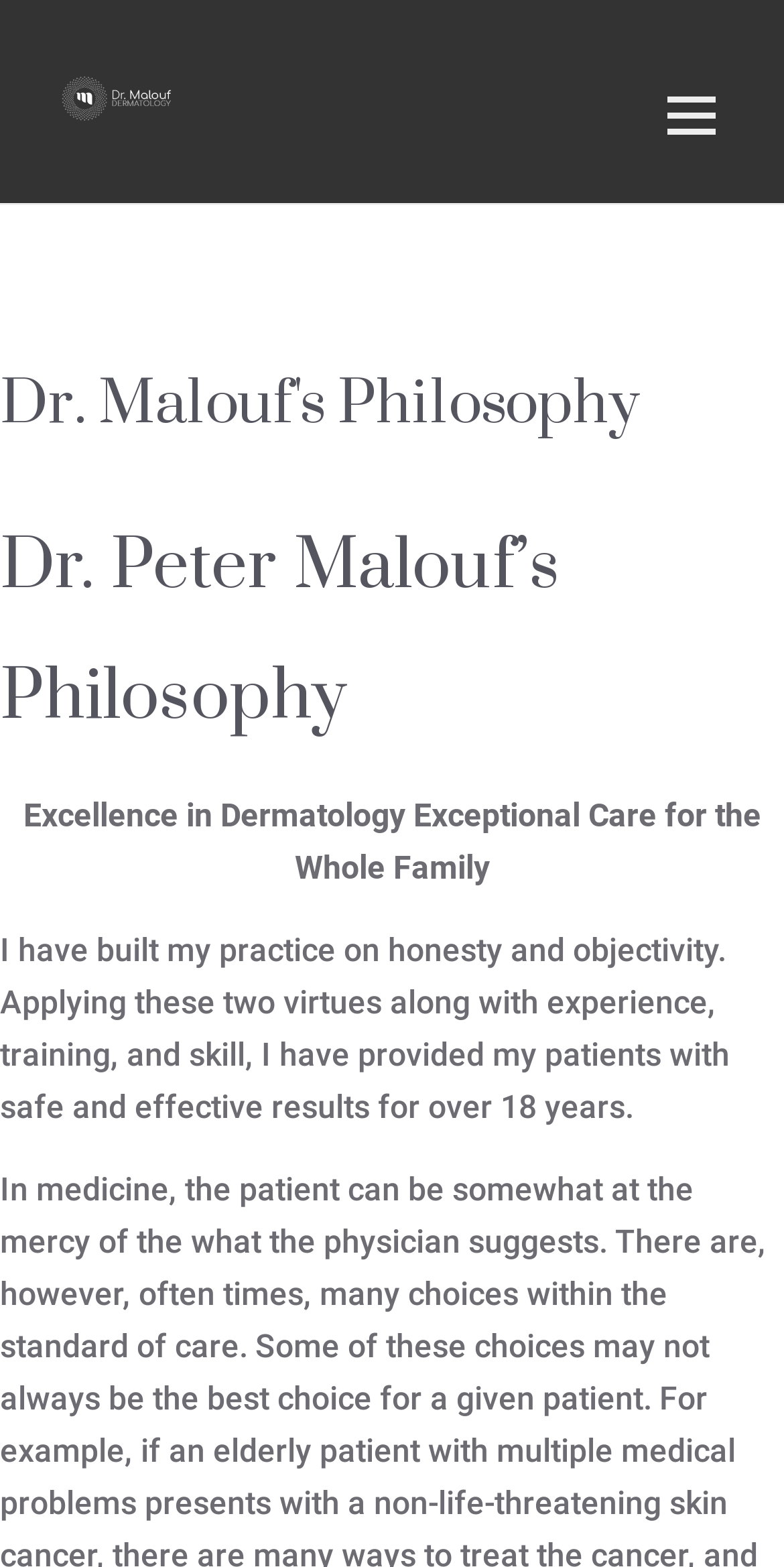Please examine the image and answer the question with a detailed explanation:
What is the address of the dermatology office?

I found the address by looking at the meta description, which mentions visiting the office at 5825 Edwards Ranch.